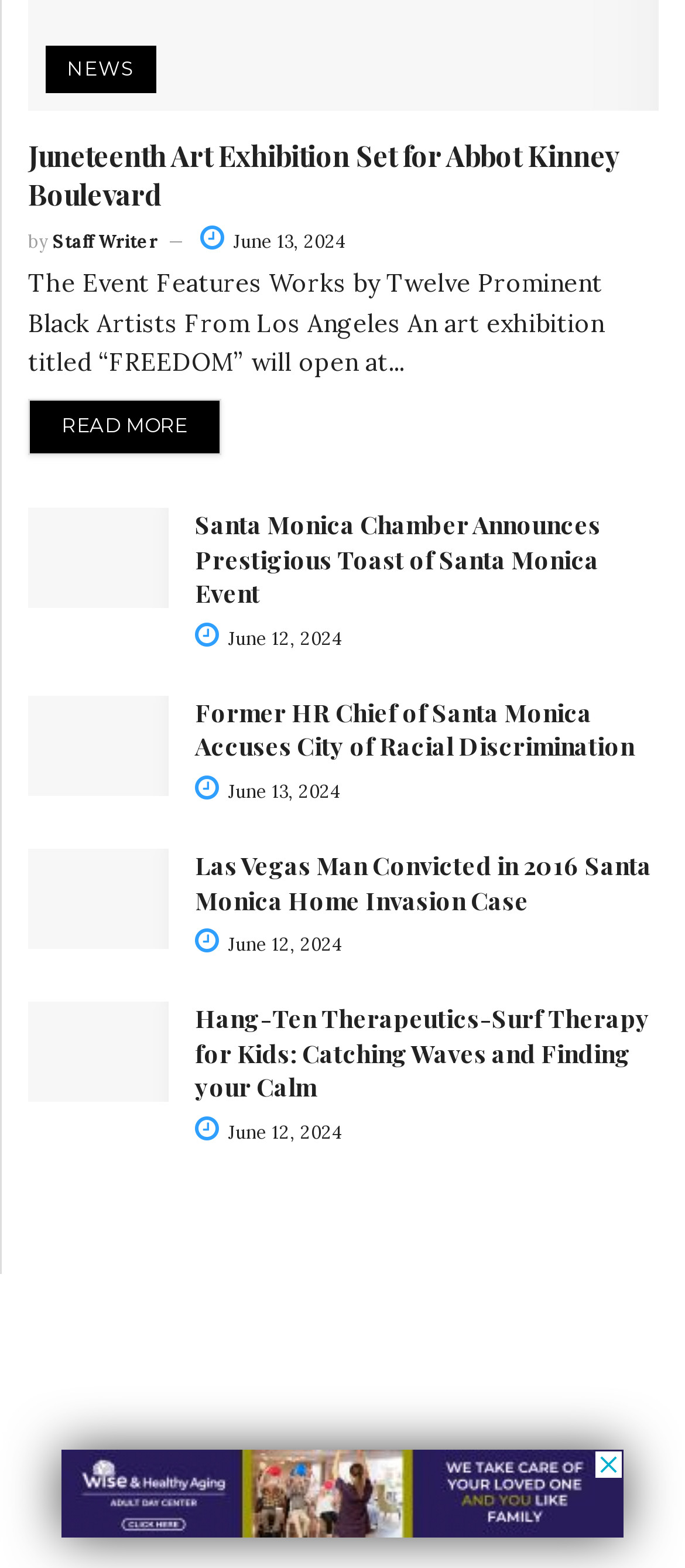What is the topic of the fourth article?
Answer the question with just one word or phrase using the image.

Santa Monica Home Invasion Case